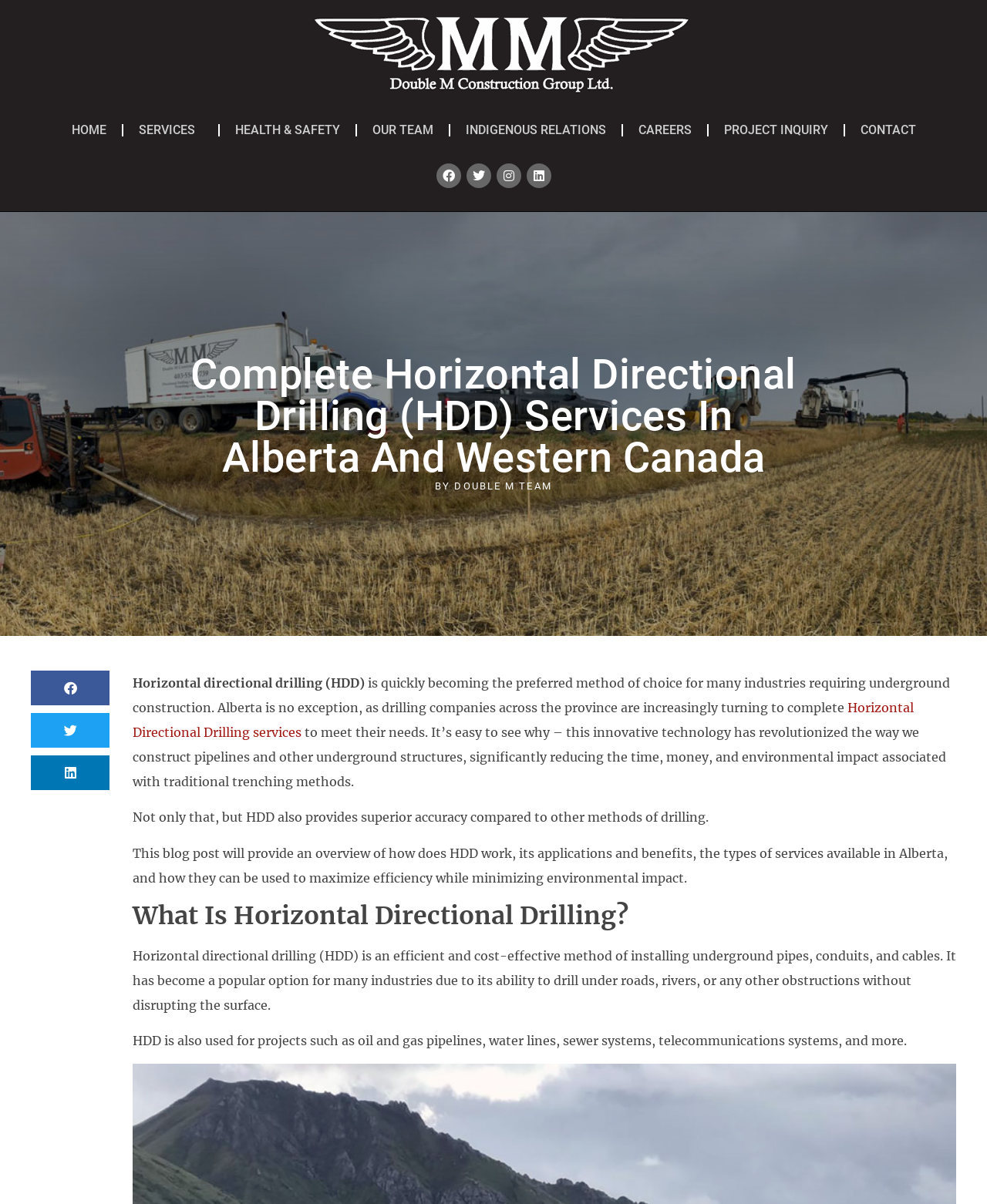Refer to the image and offer a detailed explanation in response to the question: What is the main topic of the webpage?

The main topic of the webpage can be determined by looking at the heading elements. The first heading element has the text 'Complete Horizontal Directional Drilling (HDD) Services In Alberta And Western Canada', which indicates that the webpage is about HDD services. Additionally, the static text elements also provide information about HDD, its applications, and benefits.